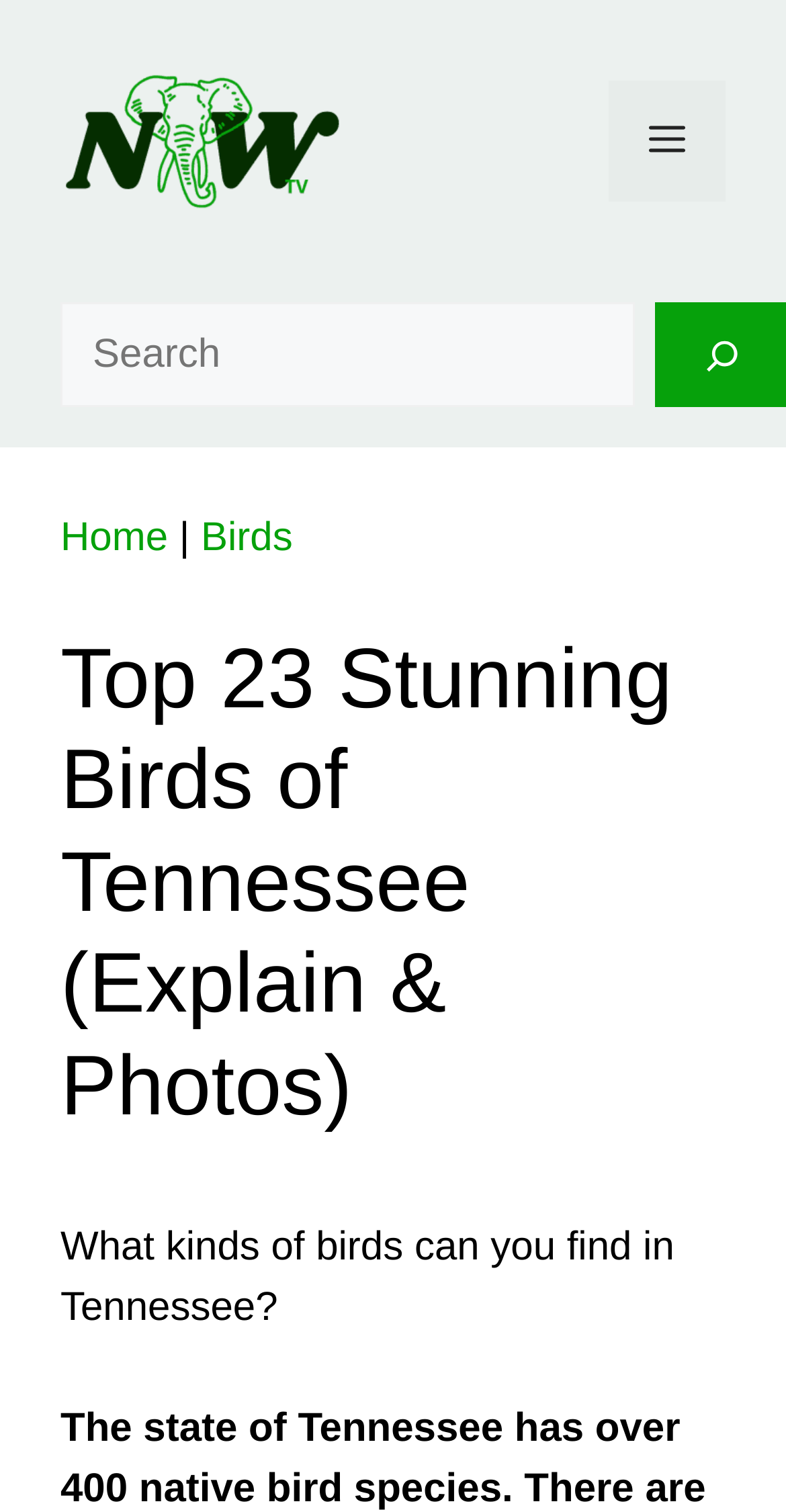How many birds are featured in the article? Analyze the screenshot and reply with just one word or a short phrase.

23